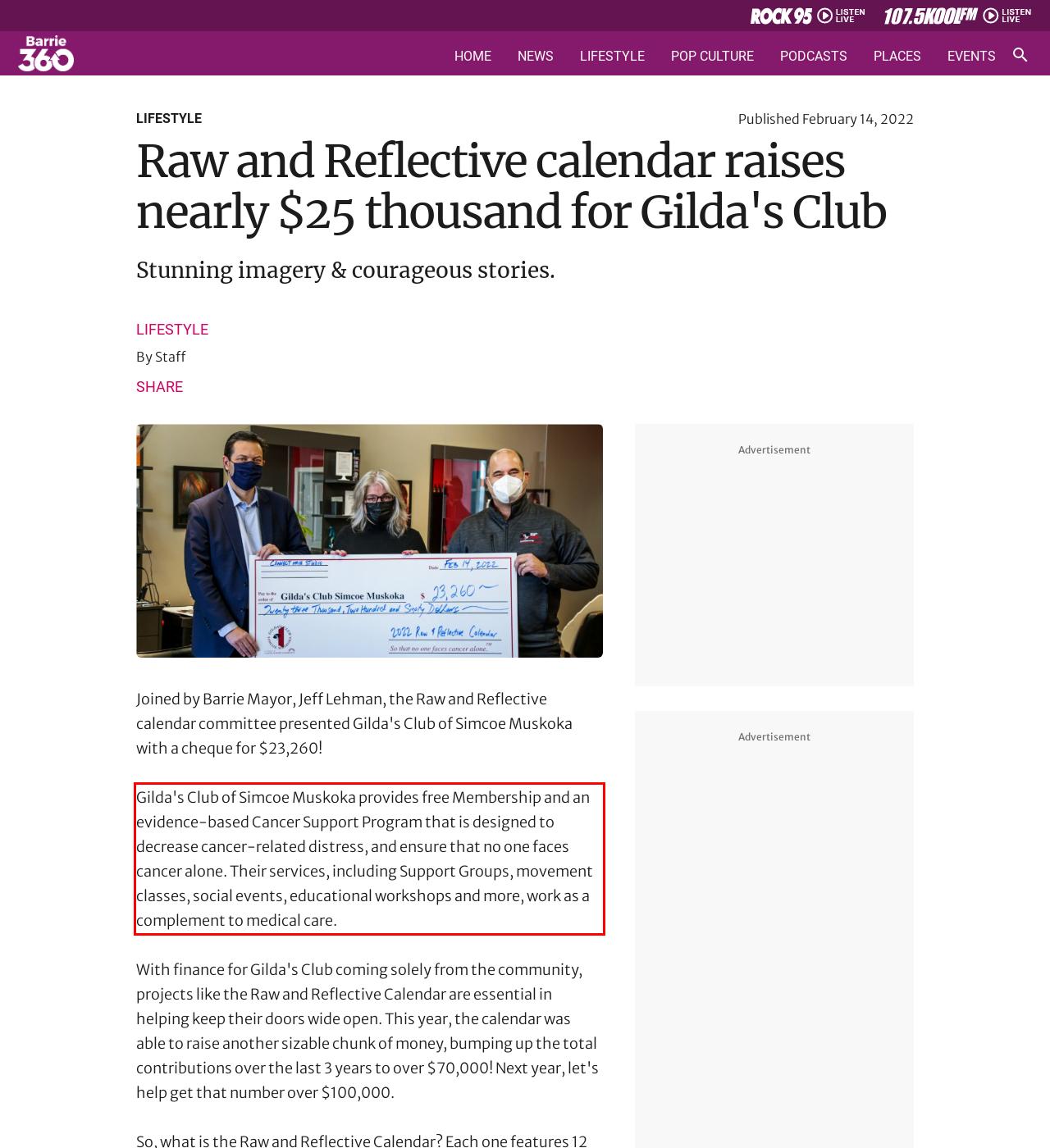There is a UI element on the webpage screenshot marked by a red bounding box. Extract and generate the text content from within this red box.

Gilda's Club of Simcoe Muskoka provides free Membership and an evidence-based Cancer Support Program that is designed to decrease cancer-related distress, and ensure that no one faces cancer alone. Their services, including Support Groups, movement classes, social events, educational workshops and more, work as a complement to medical care.